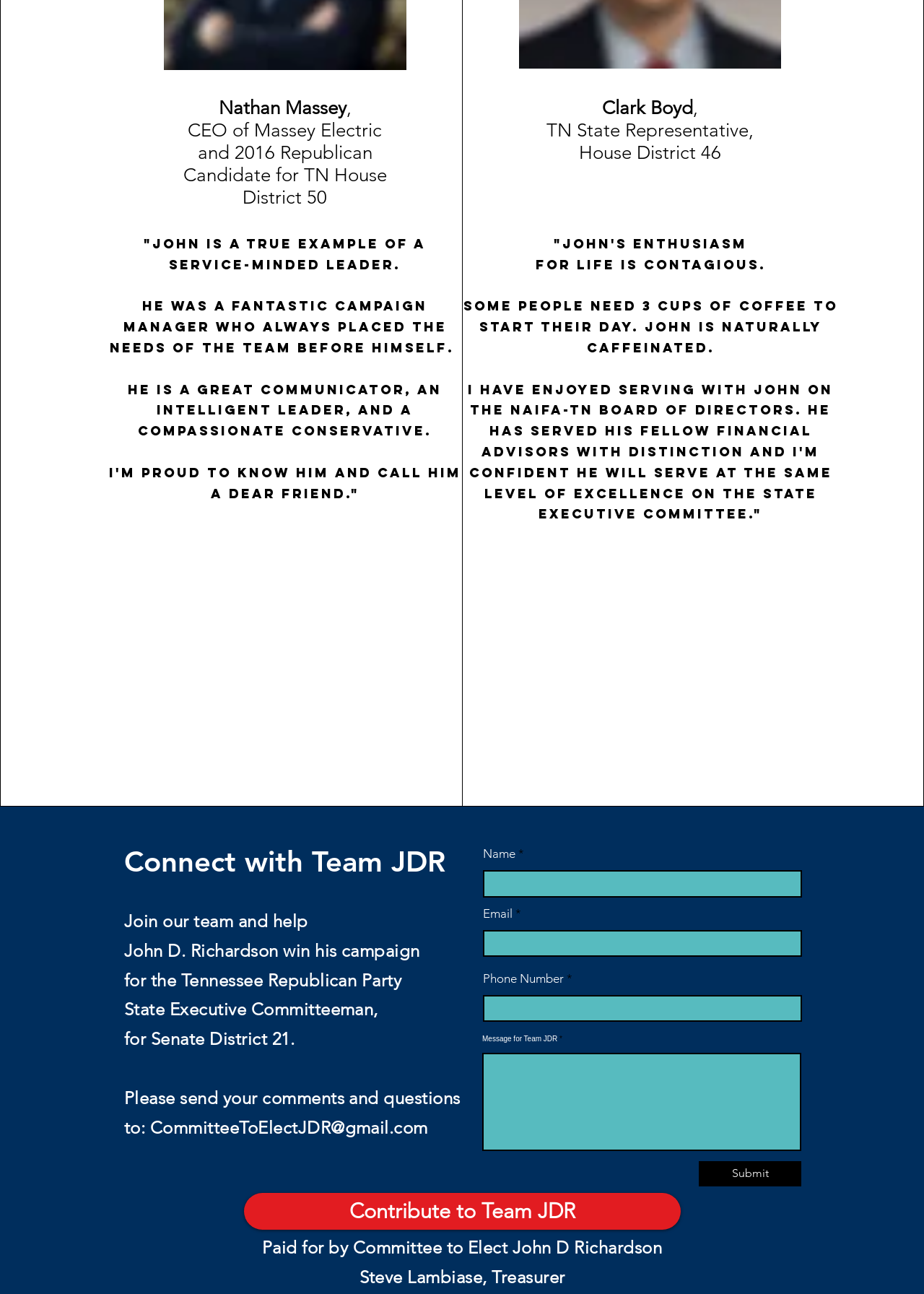Using the description "Submit", locate and provide the bounding box of the UI element.

[0.756, 0.897, 0.867, 0.917]